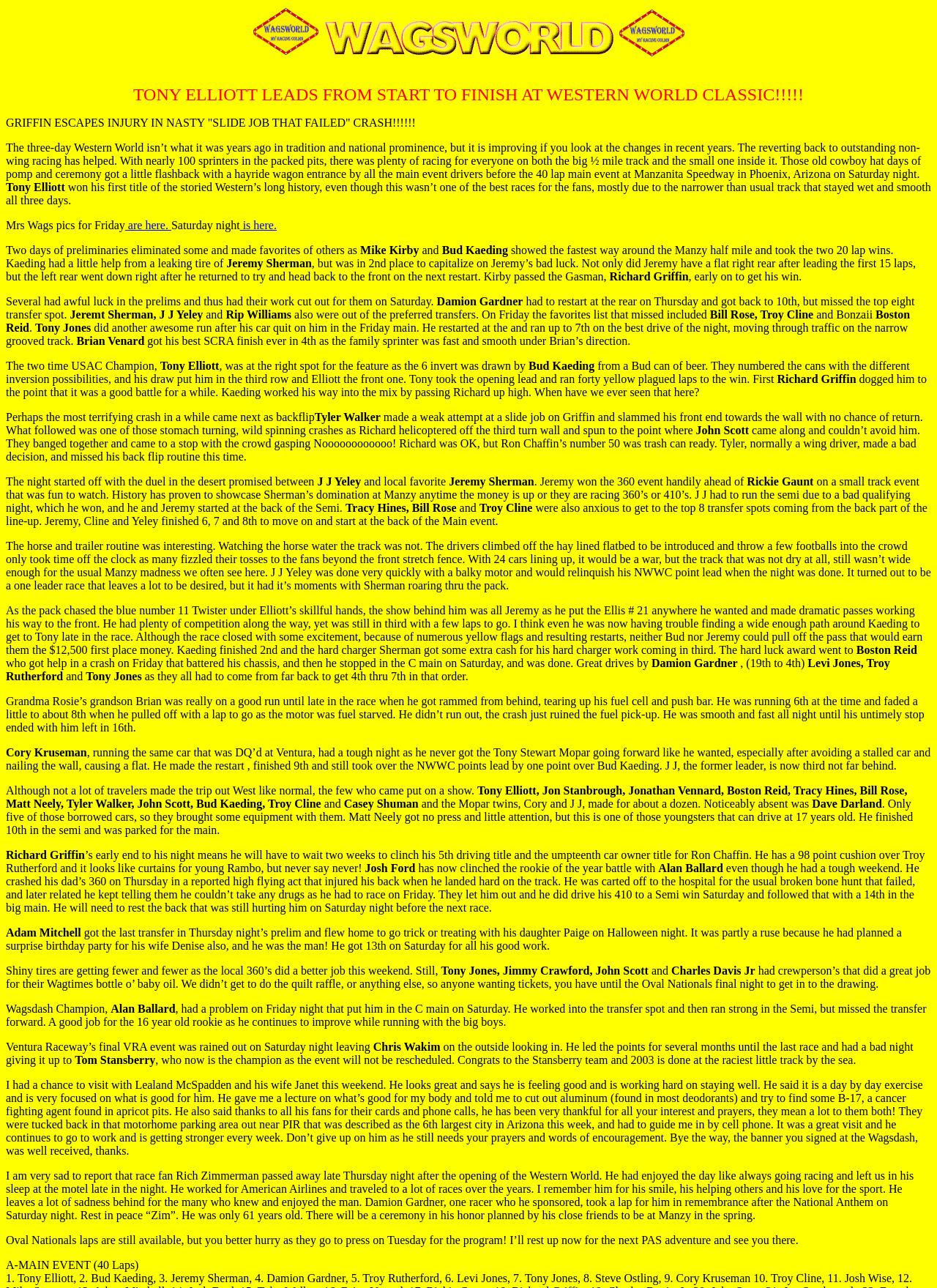What is the name of the track where the event took place?
Could you give a comprehensive explanation in response to this question?

I found the answer by reading the text content of the webpage, specifically the sentence 'at Manzanita Speedway in Phoenix, Arizona on Saturday night.' which indicates that the event took place at Manzanita Speedway.